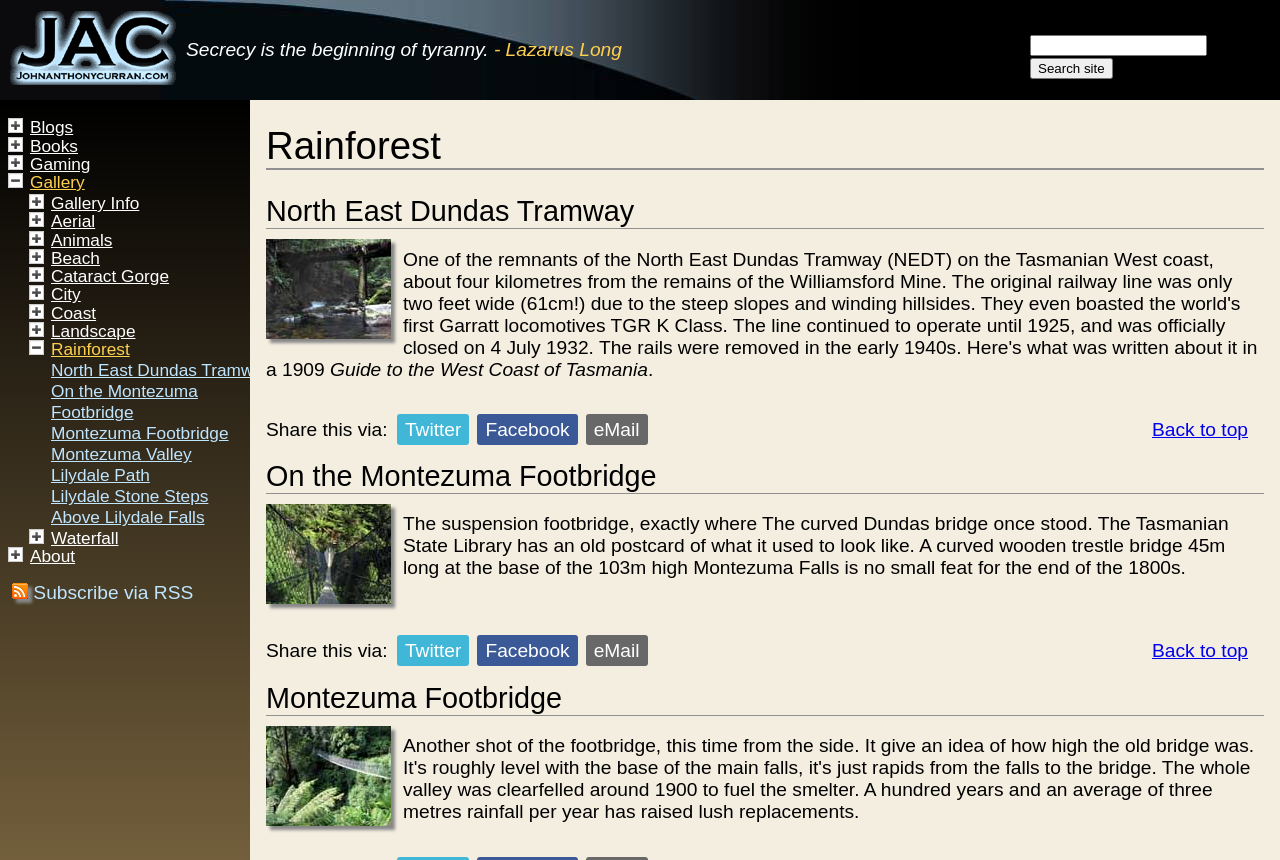Determine the bounding box coordinates of the target area to click to execute the following instruction: "Visit the 'Recipe Index' page."

None